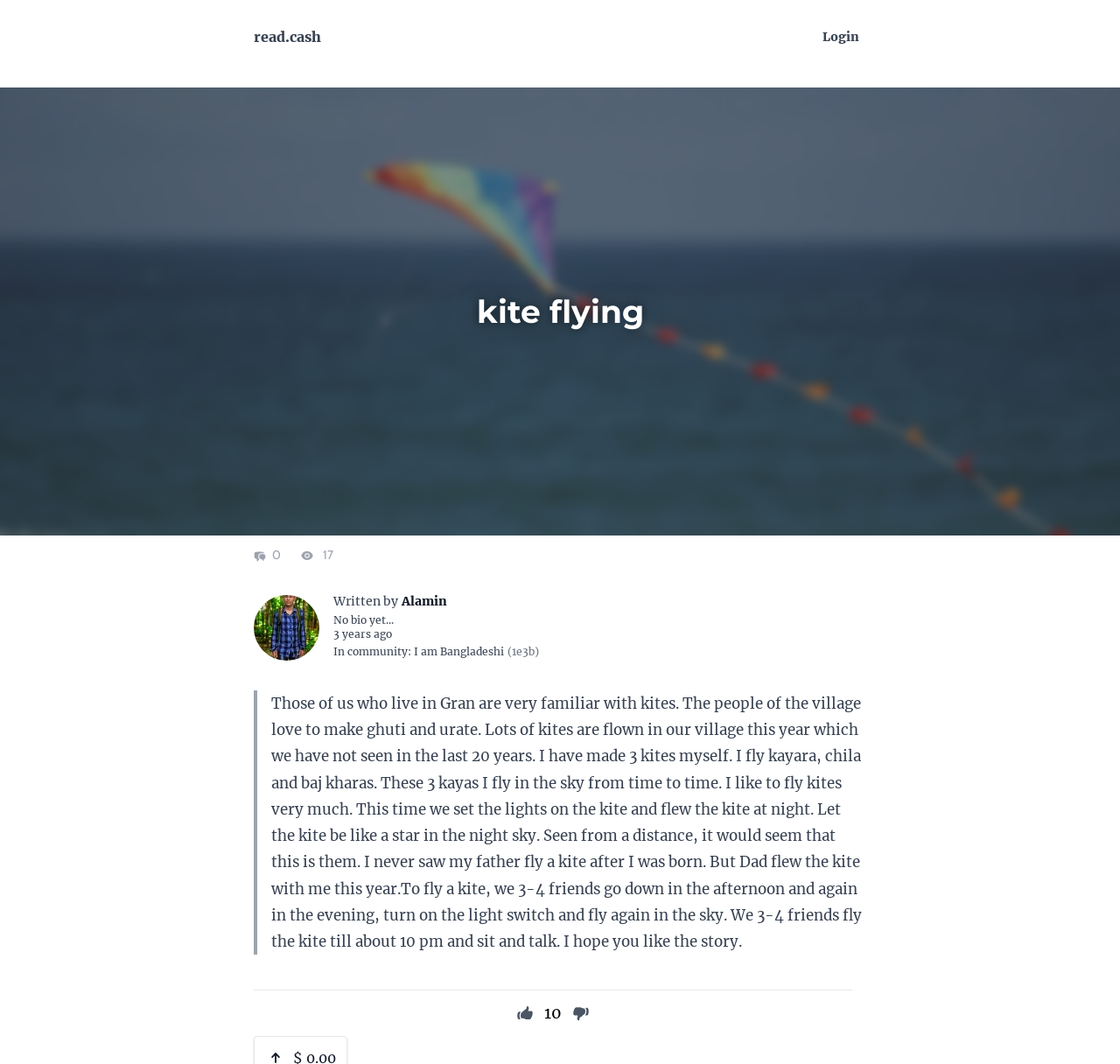Can you provide the bounding box coordinates for the element that should be clicked to implement the instruction: "Click the share button"?

[0.511, 0.944, 0.527, 0.961]